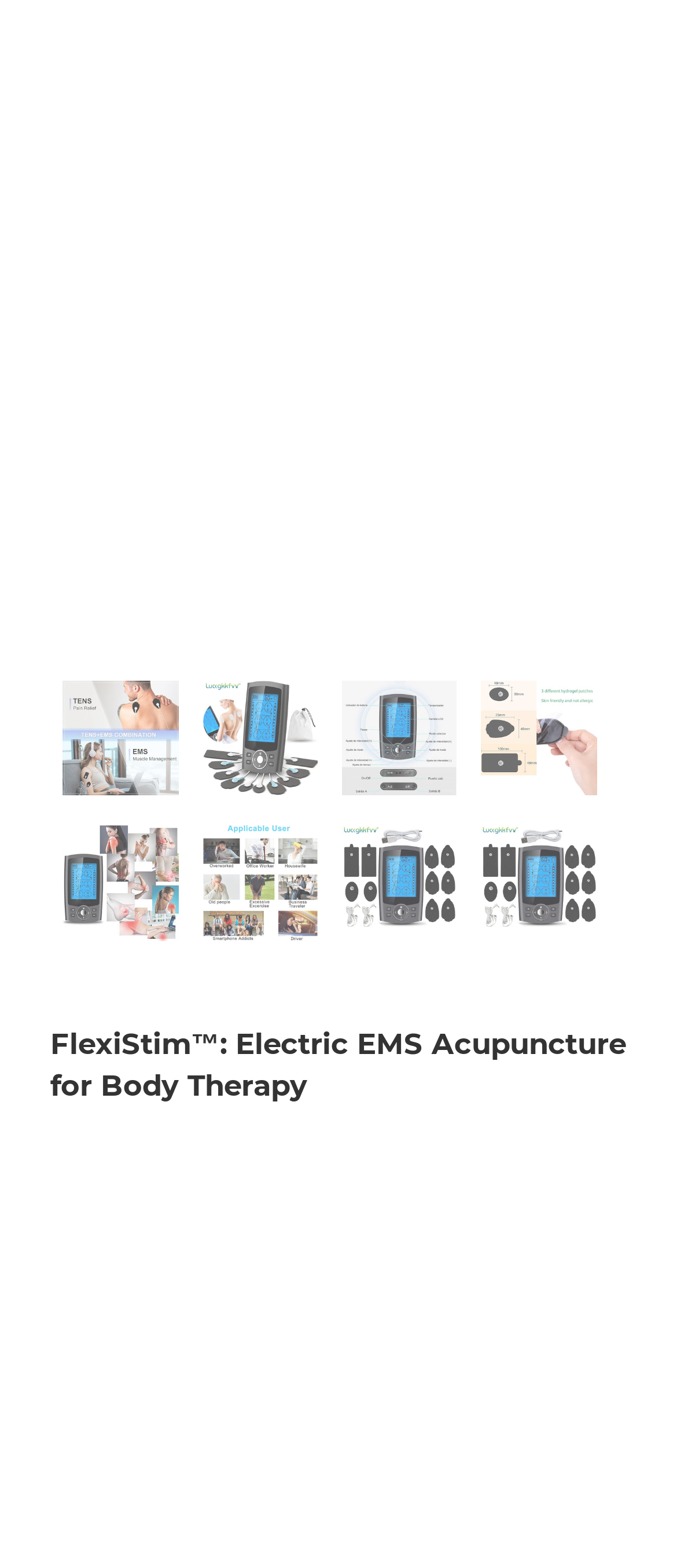Please locate the bounding box coordinates for the element that should be clicked to achieve the following instruction: "view the alternative product price". Ensure the coordinates are given as four float numbers between 0 and 1, i.e., [left, top, right, bottom].

[0.251, 0.723, 0.413, 0.75]